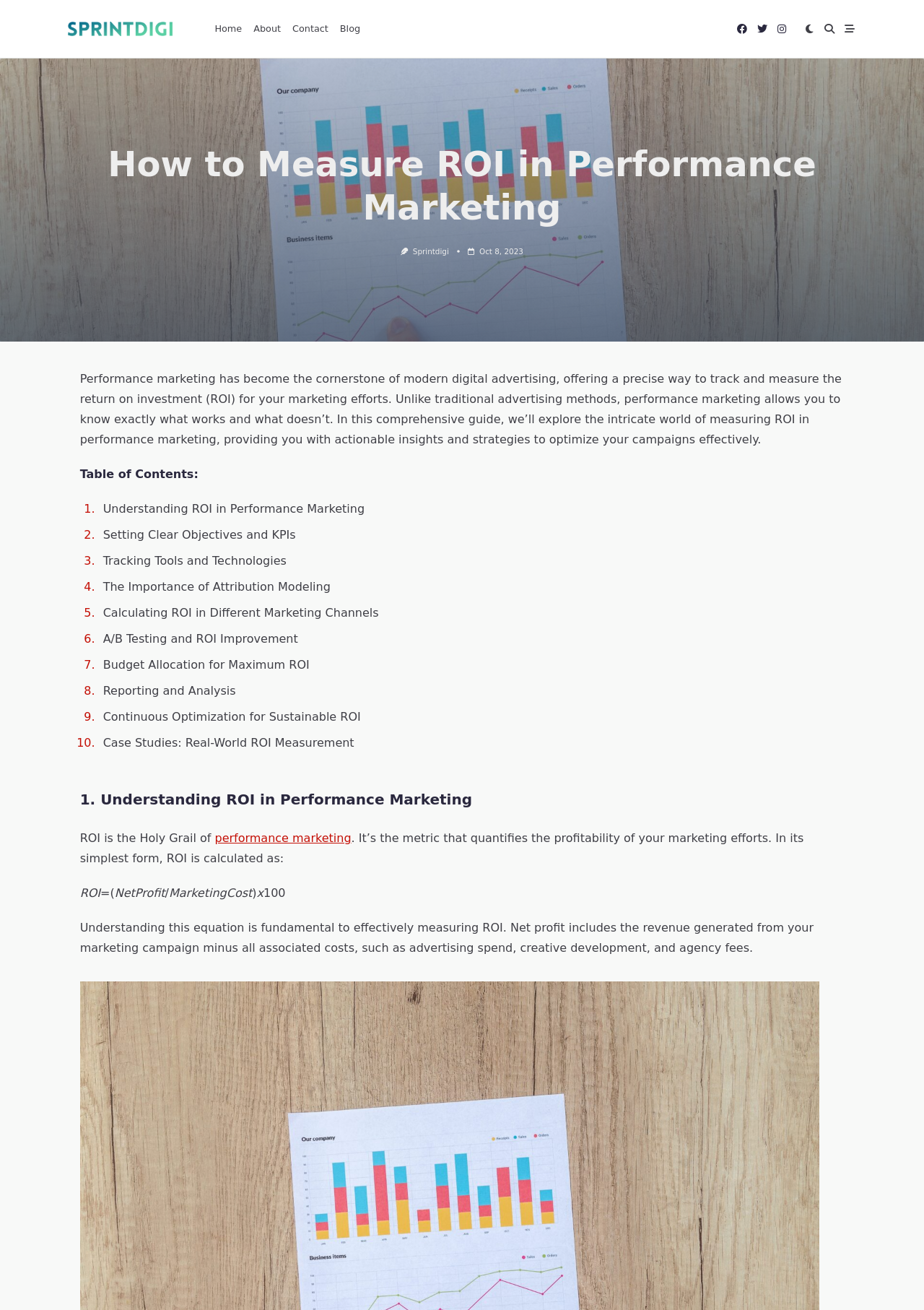What is the benefit of using performance marketing?
Using the image as a reference, give a one-word or short phrase answer.

Know exactly what works and what doesn’t